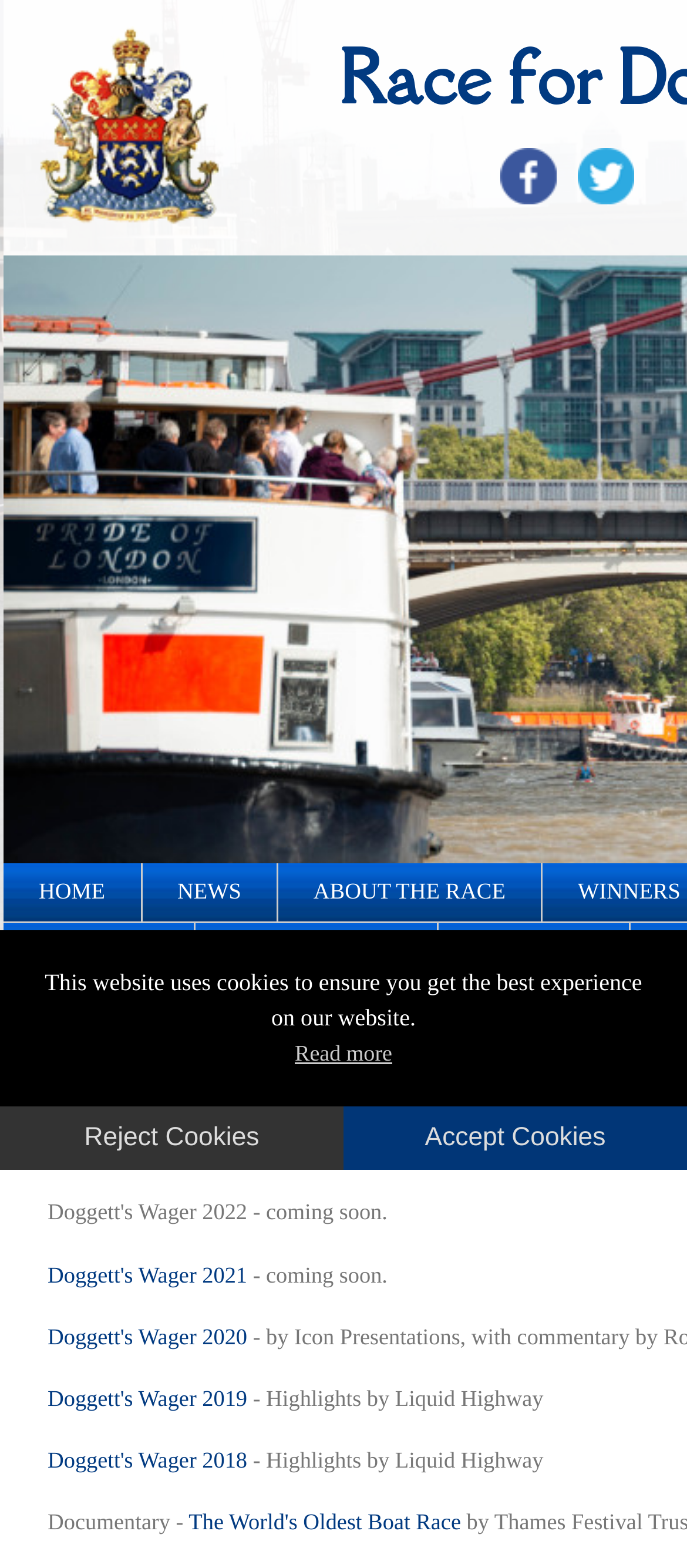Please identify the bounding box coordinates of the element that needs to be clicked to perform the following instruction: "visit HOME page".

[0.005, 0.551, 0.204, 0.588]